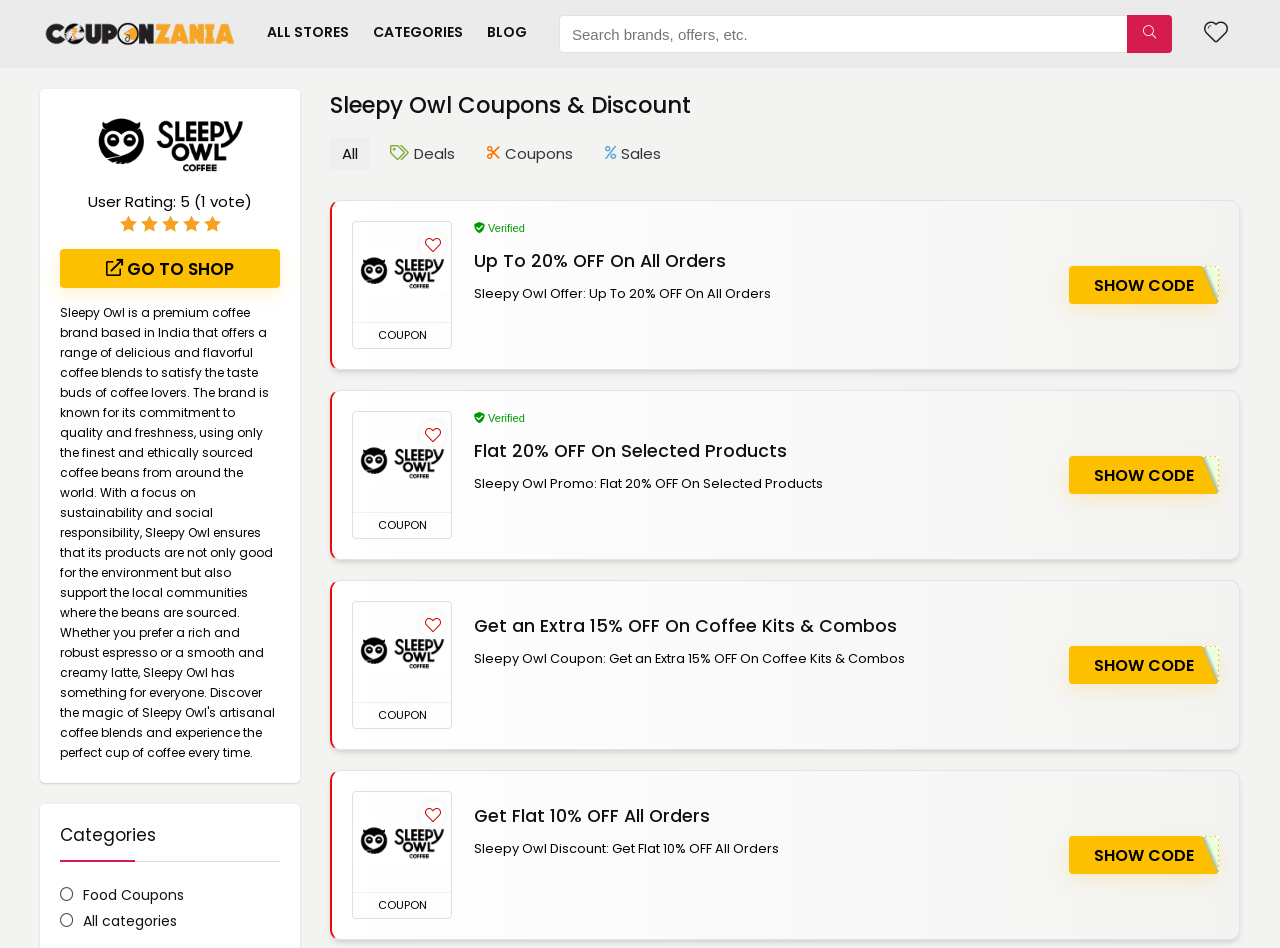Given the webpage screenshot, identify the bounding box of the UI element that matches this description: "name="s" placeholder="Search brands, offers, etc."".

[0.437, 0.016, 0.916, 0.056]